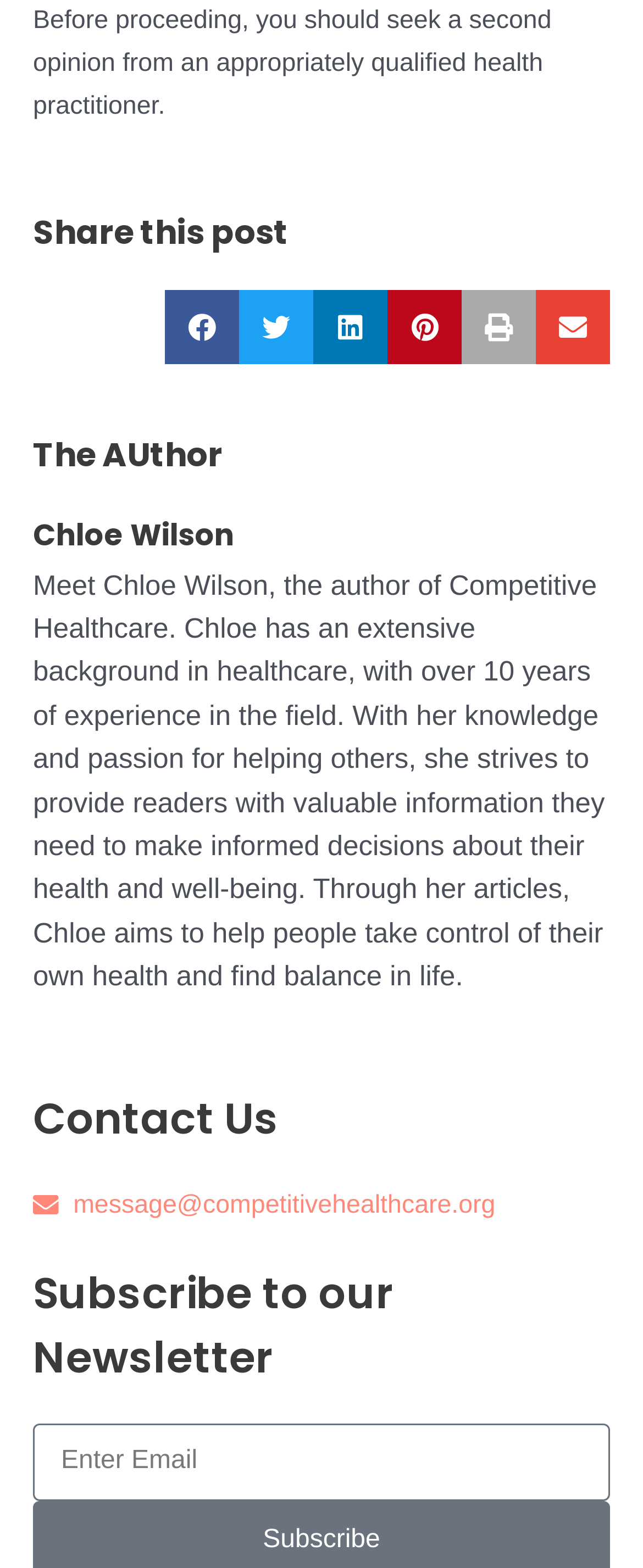Can you find the bounding box coordinates for the UI element given this description: "parent_node: Email name="form_fields[email]" placeholder="Enter Email""? Provide the coordinates as four float numbers between 0 and 1: [left, top, right, bottom].

[0.051, 0.908, 0.949, 0.957]